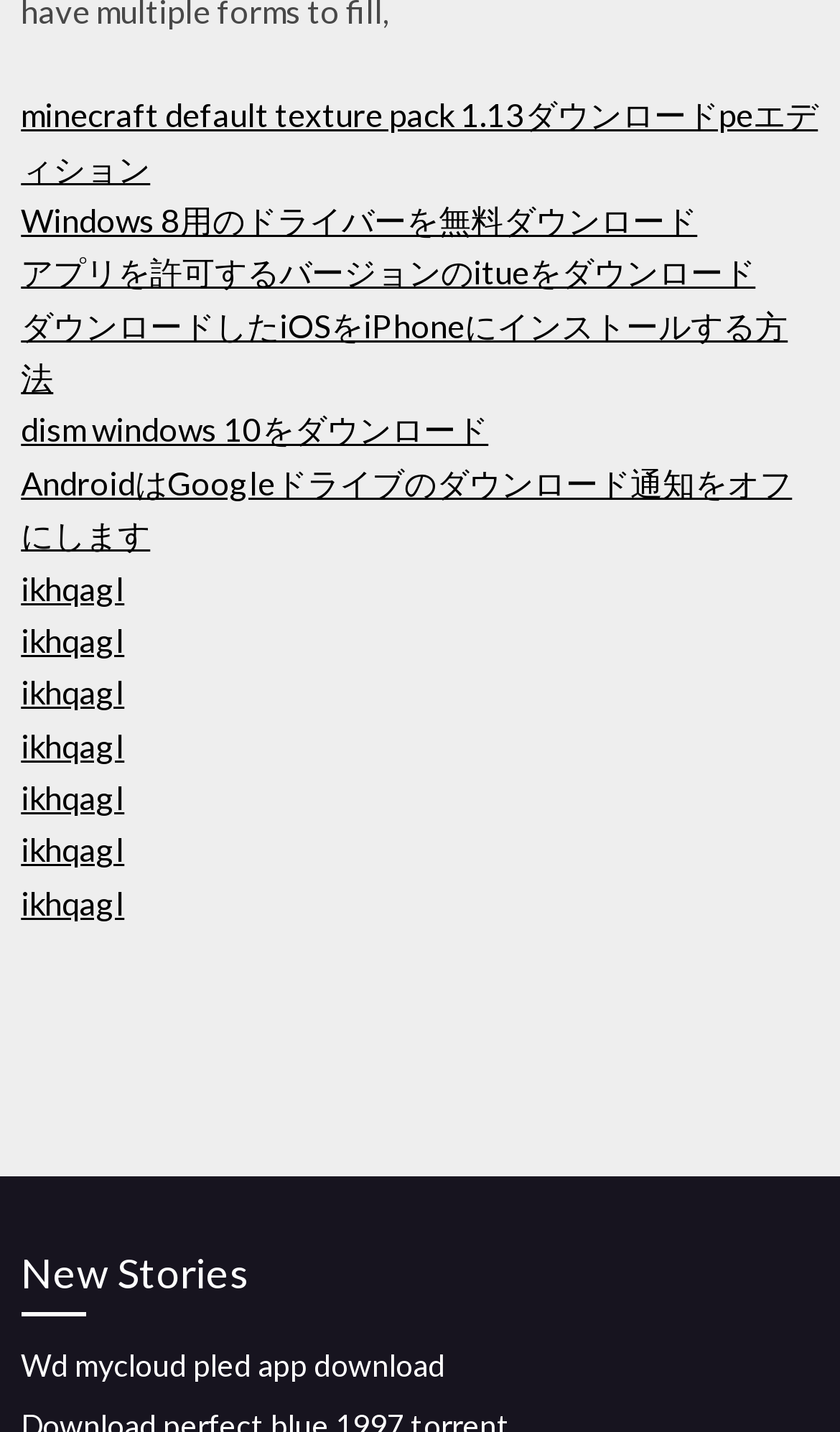Identify the bounding box coordinates of the section that should be clicked to achieve the task described: "Download dism for Windows 10".

[0.025, 0.286, 0.581, 0.314]